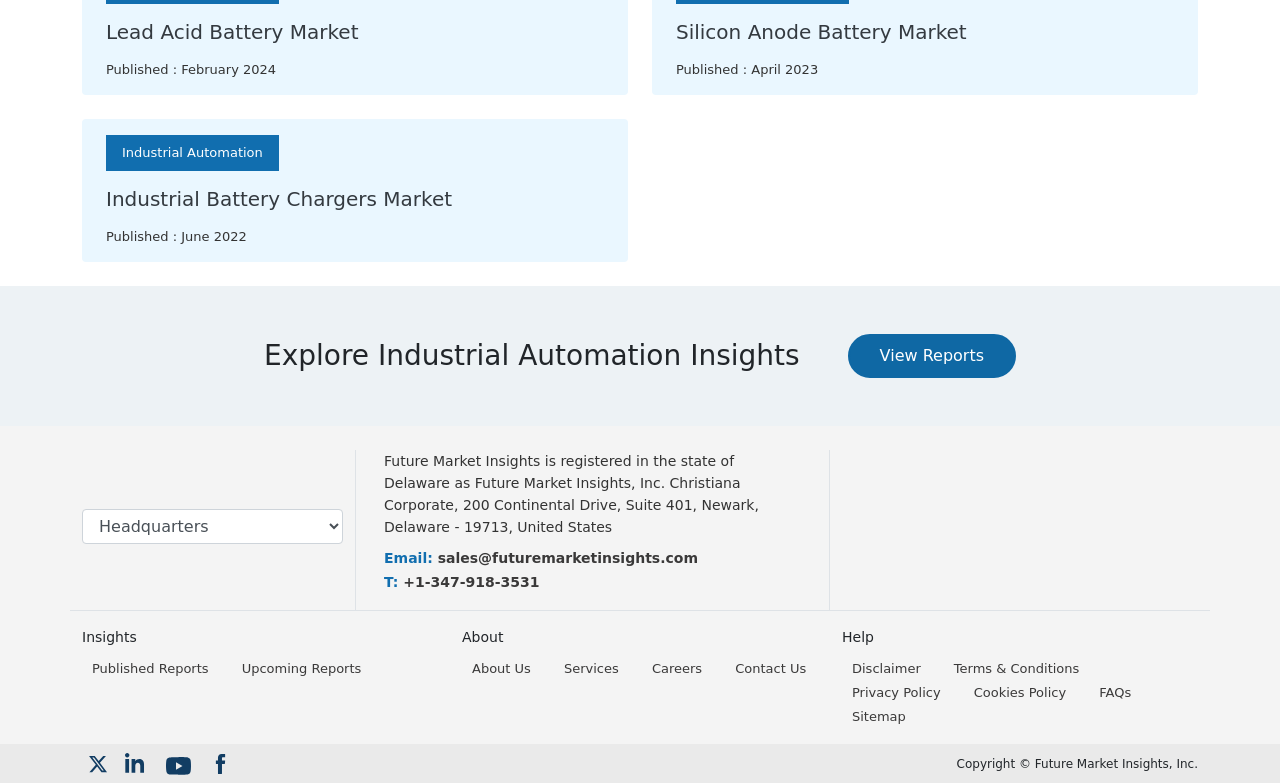What are the three options under 'Explore'?
Based on the image, answer the question with as much detail as possible.

I found the answer by looking at the section of the webpage that says 'Explore'. Under this section, there are three options: 'Industrial Automation', 'Insights', and another option that is not explicitly mentioned but can be inferred from the context.